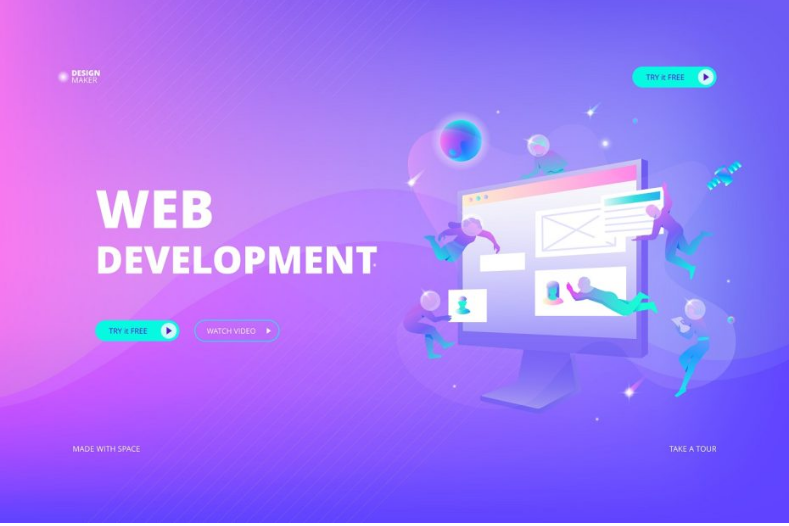What is the dominant color scheme of the background?
Your answer should be a single word or phrase derived from the screenshot.

Purple and pink